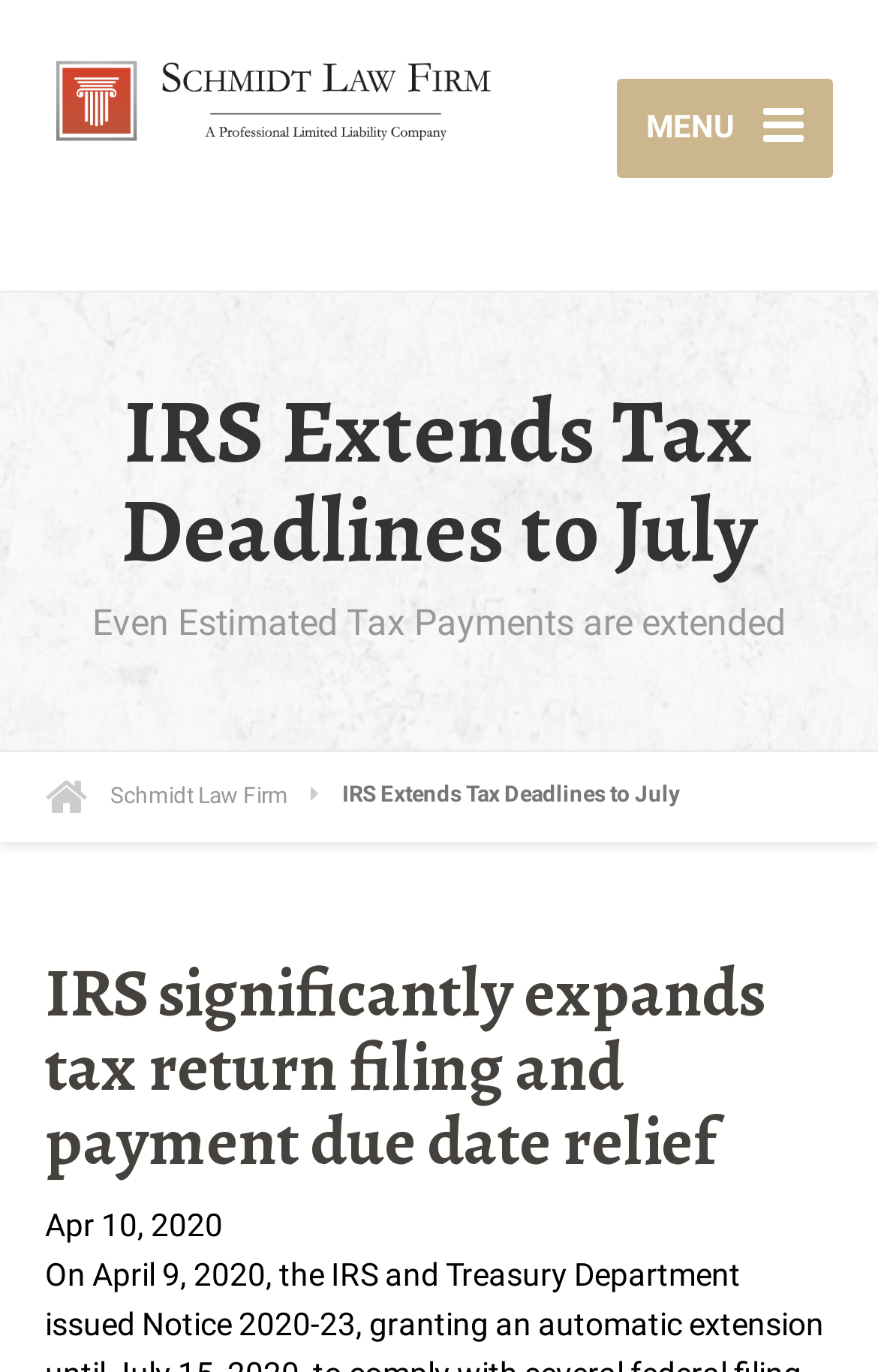How many headings are there on the webpage?
Please answer the question with a single word or phrase, referencing the image.

3